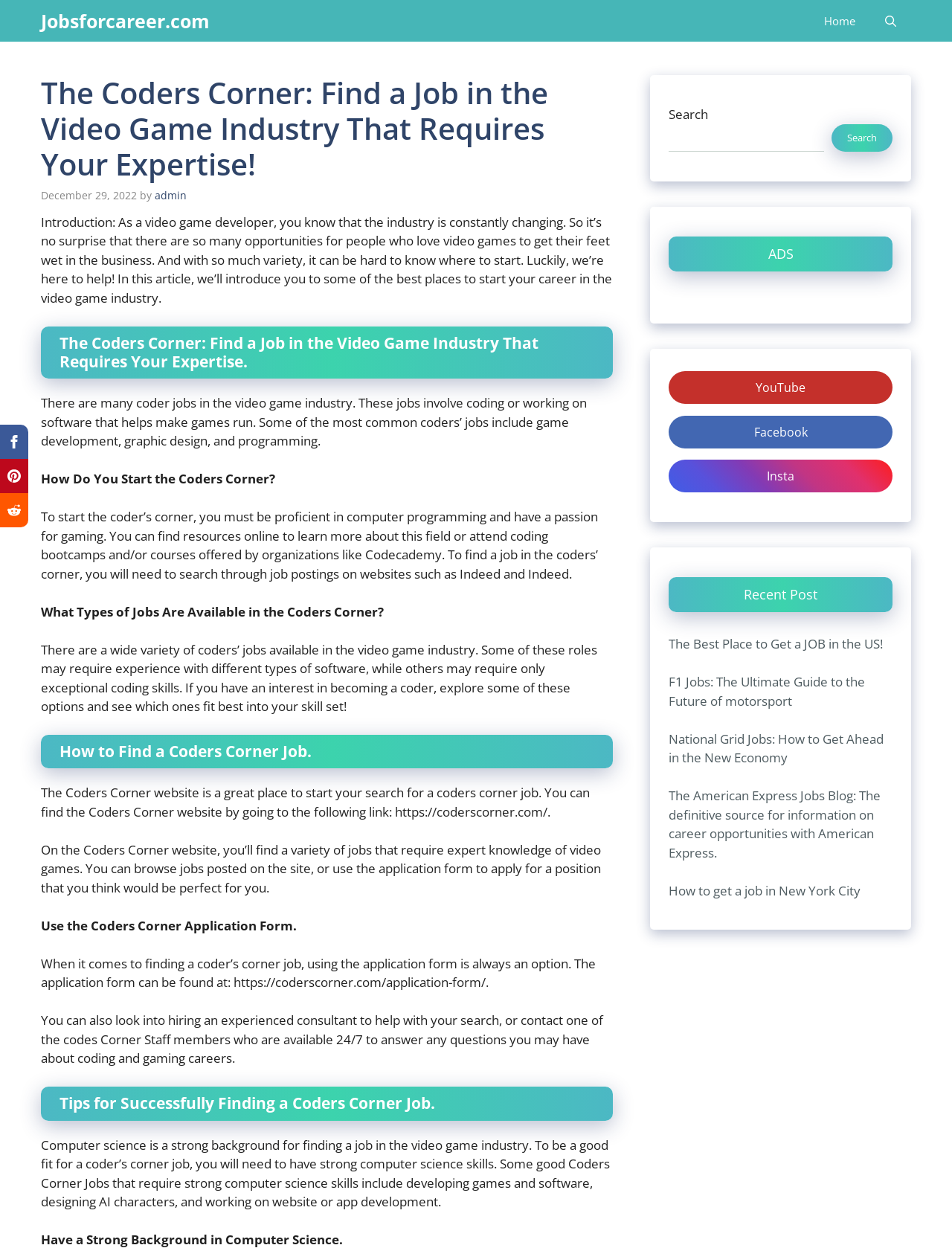Identify the bounding box coordinates for the region of the element that should be clicked to carry out the instruction: "Search for a job". The bounding box coordinates should be four float numbers between 0 and 1, i.e., [left, top, right, bottom].

[0.702, 0.099, 0.866, 0.122]